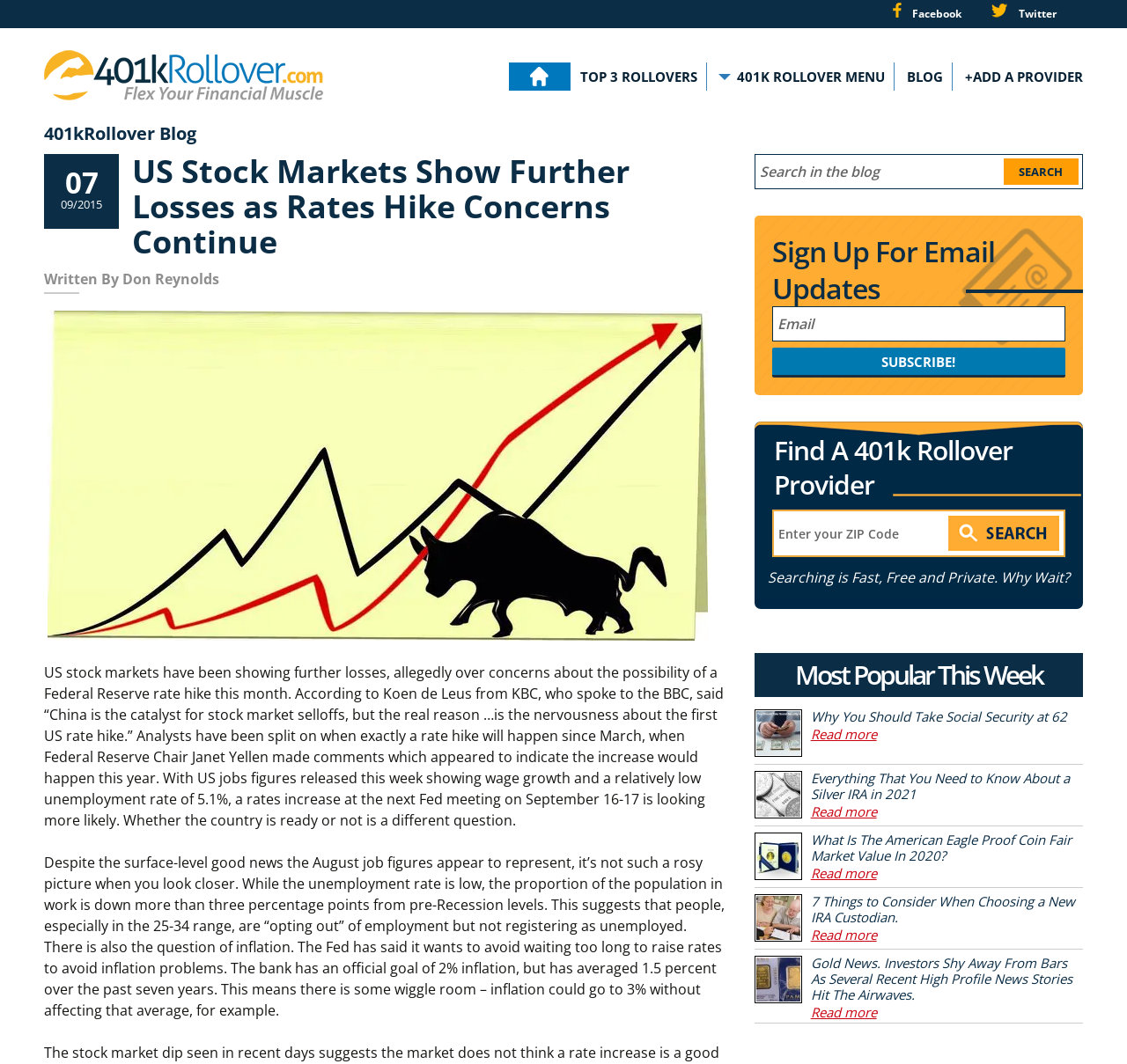Identify the bounding box coordinates for the UI element described by the following text: "401K ROLLOVER MENU". Provide the coordinates as four float numbers between 0 and 1, in the format [left, top, right, bottom].

[0.642, 0.059, 0.785, 0.085]